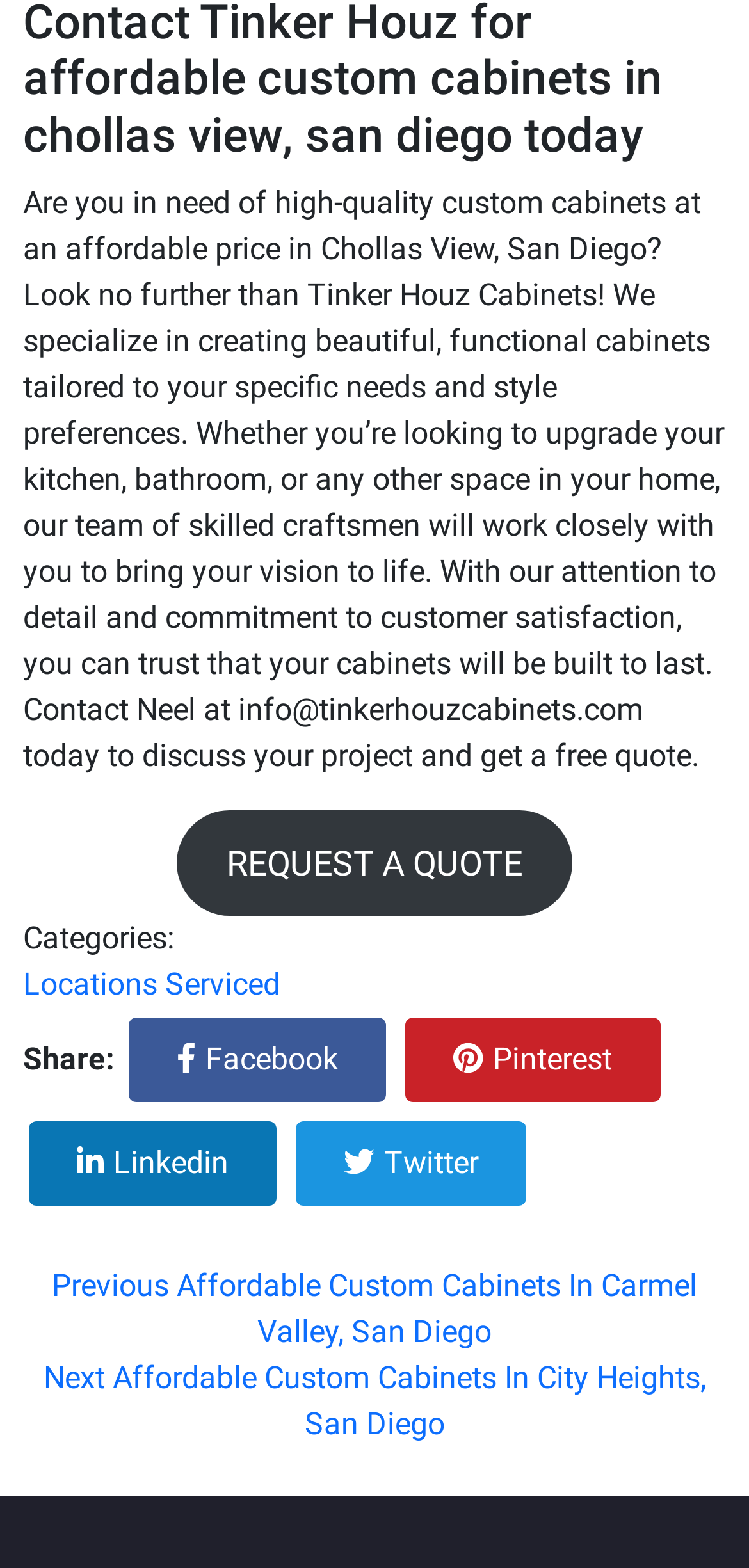Locate the bounding box coordinates of the area to click to fulfill this instruction: "View locations serviced". The bounding box should be presented as four float numbers between 0 and 1, in the order [left, top, right, bottom].

[0.031, 0.615, 0.374, 0.639]